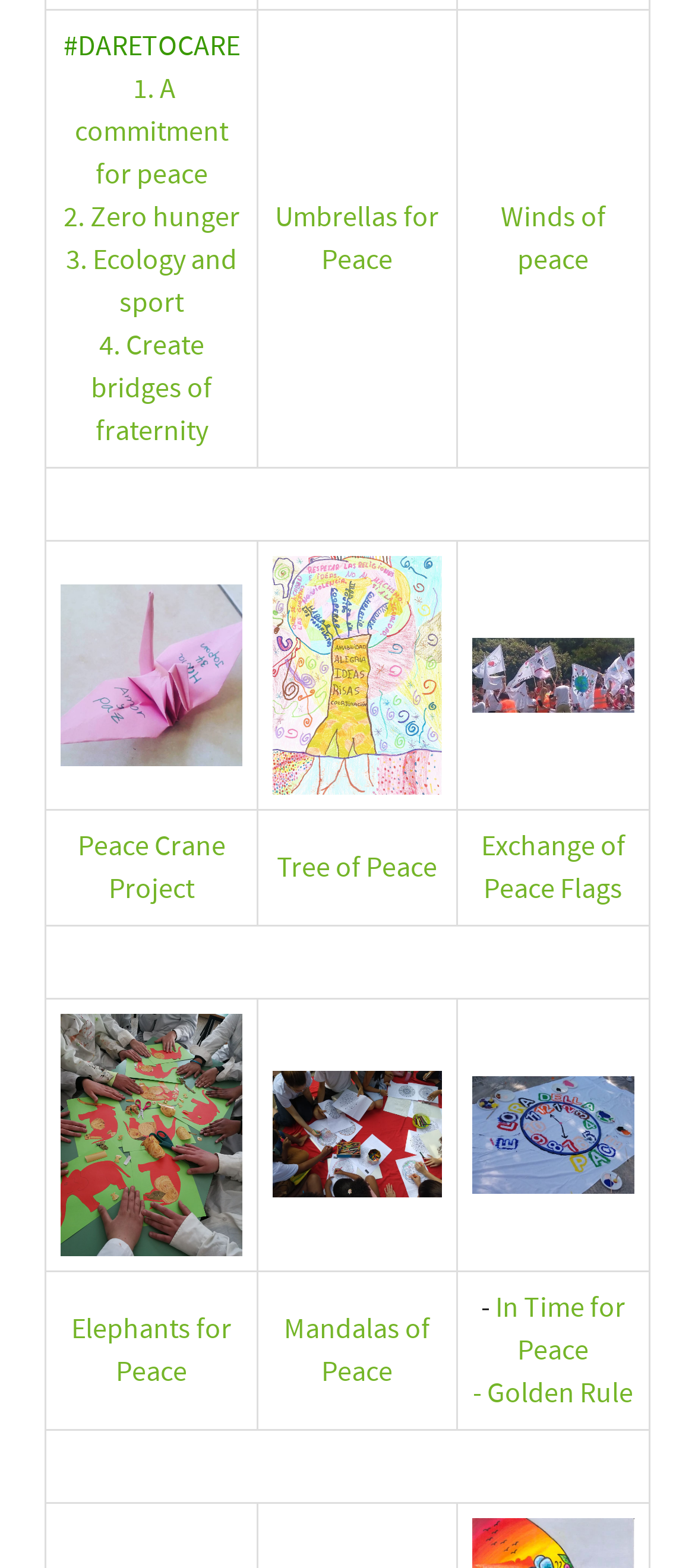Please give the bounding box coordinates of the area that should be clicked to fulfill the following instruction: "View Umbrellas for Peace". The coordinates should be in the format of four float numbers from 0 to 1, i.e., [left, top, right, bottom].

[0.396, 0.129, 0.632, 0.176]